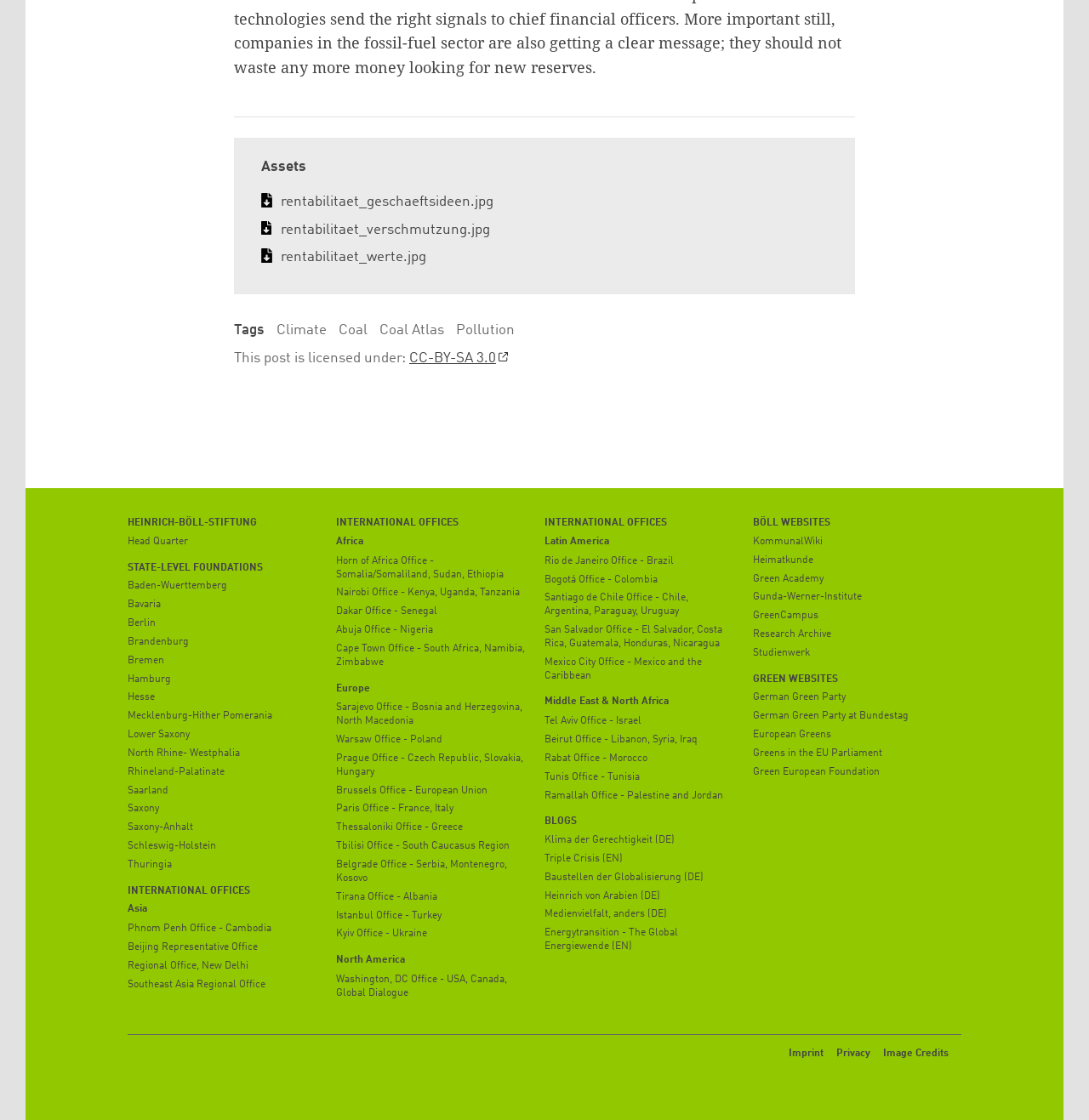Identify the bounding box coordinates for the UI element mentioned here: "Head Quarter". Provide the coordinates as four float values between 0 and 1, i.e., [left, top, right, bottom].

[0.117, 0.478, 0.293, 0.49]